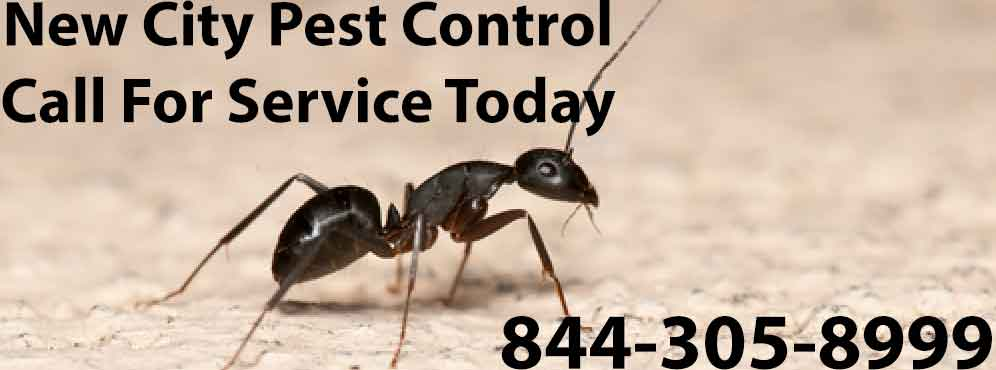Compose an extensive description of the image.

This image showcases an ant positioned prominently in the foreground, emphasizing the focus on pest control. The background is a textured surface, which adds realism to the depiction of pest activity. Overlaid text reads "New City Pest Control," signaling a service dedicated to managing pest issues. Below the main title, the phrase "Call For Service Today" encourages immediate action, followed by a clear and bold display of the contact number "844-305-8999." This design effectively combines imagery and text to communicate urgency and professionalism in pest control services, aiming to attract potential customers facing pest challenges.